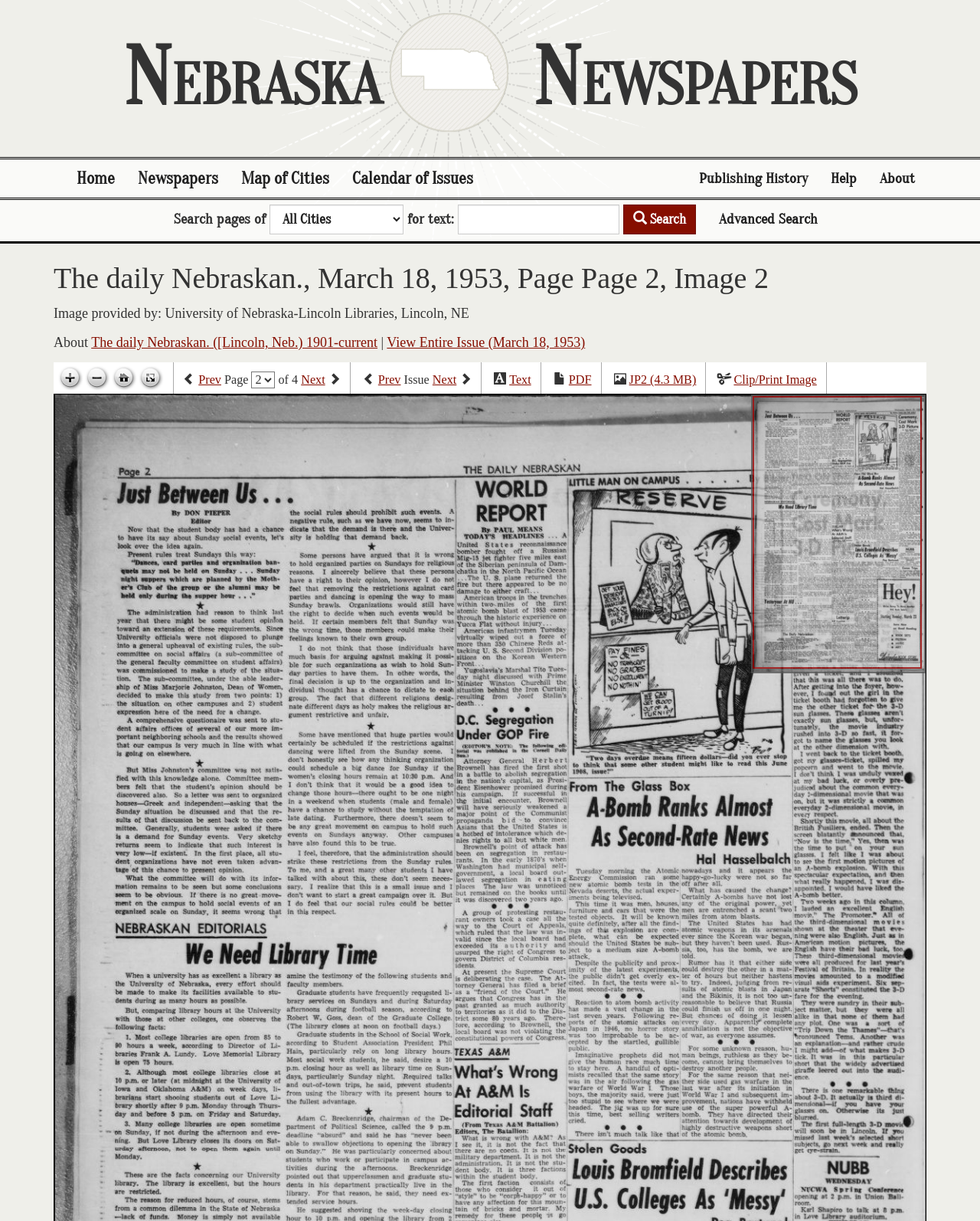Determine the bounding box coordinates of the area to click in order to meet this instruction: "Search for text".

[0.467, 0.168, 0.632, 0.192]